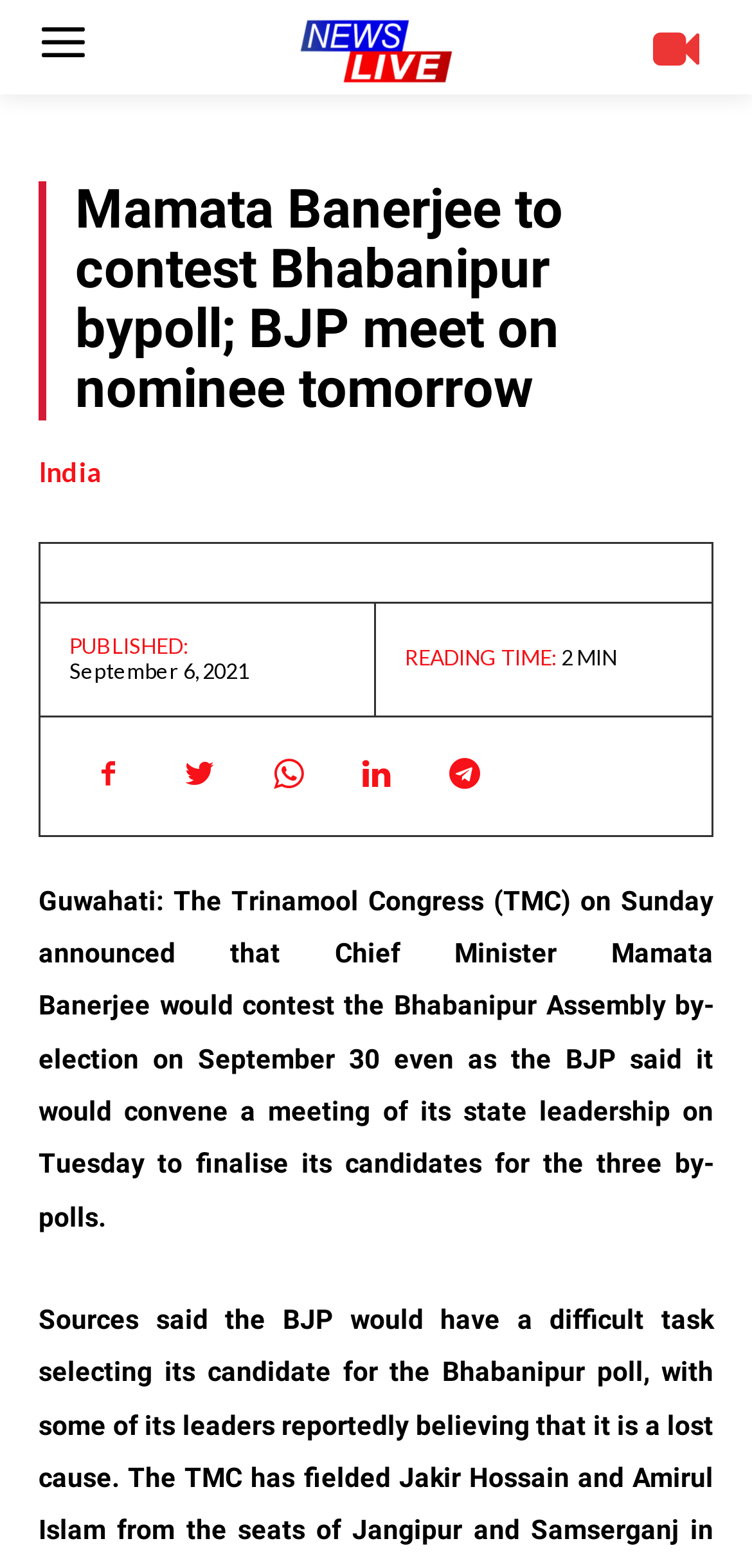Can you extract the primary headline text from the webpage?

Mamata Banerjee to contest Bhabanipur bypoll; BJP meet on nominee tomorrow